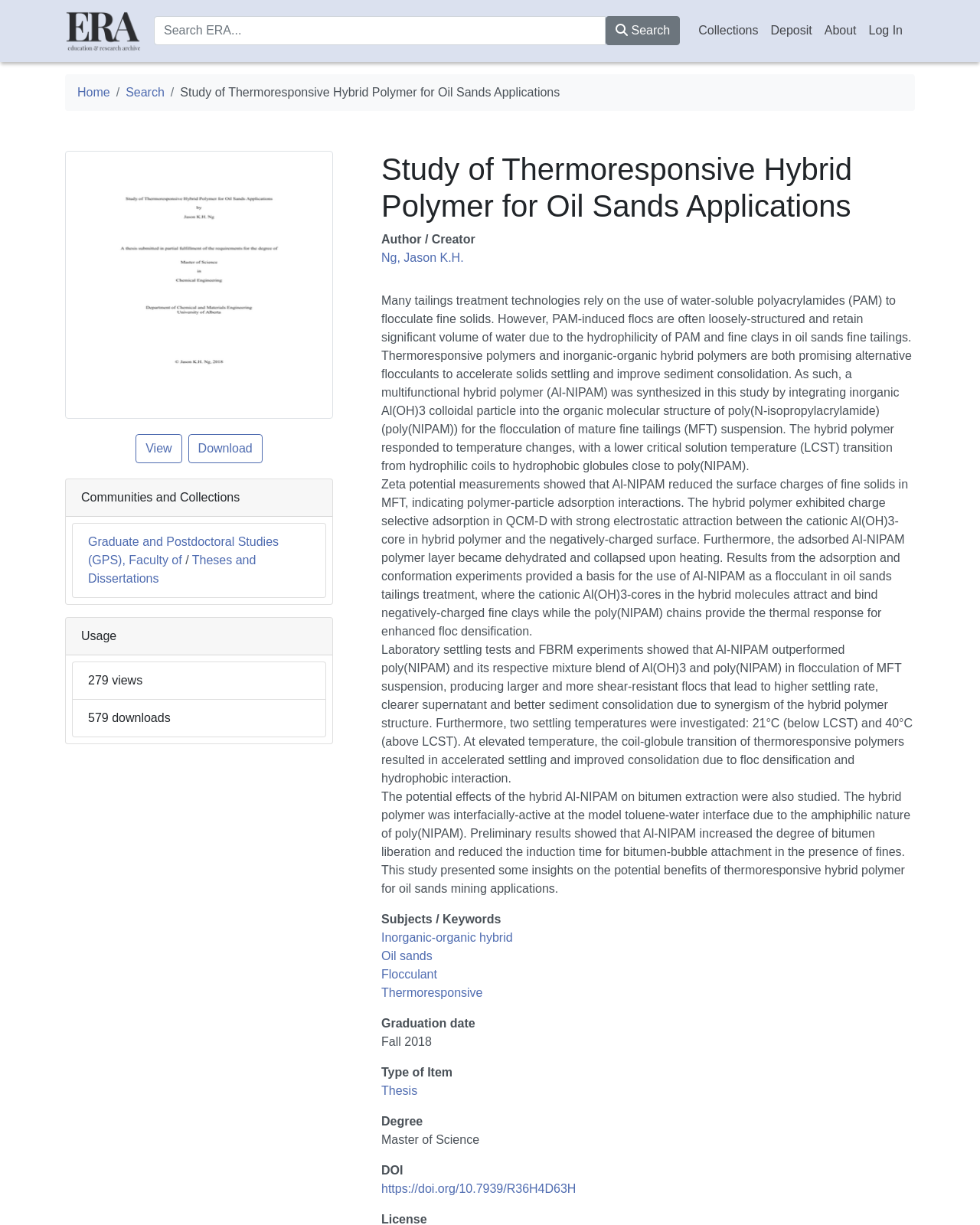What is the degree of the author? Please answer the question using a single word or phrase based on the image.

Master of Science